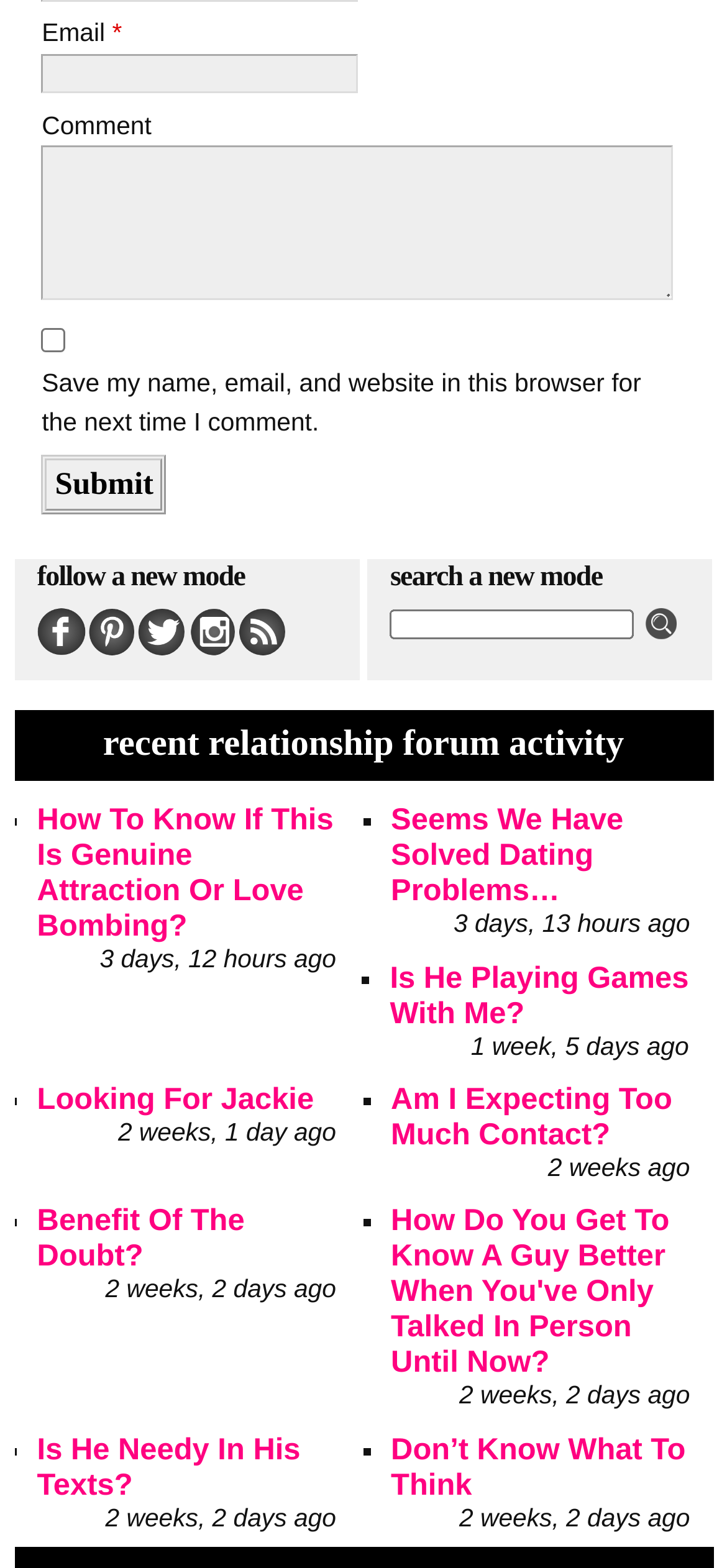Please identify the bounding box coordinates of the region to click in order to complete the given instruction: "Submit the form". The coordinates should be four float numbers between 0 and 1, i.e., [left, top, right, bottom].

[0.057, 0.29, 0.229, 0.328]